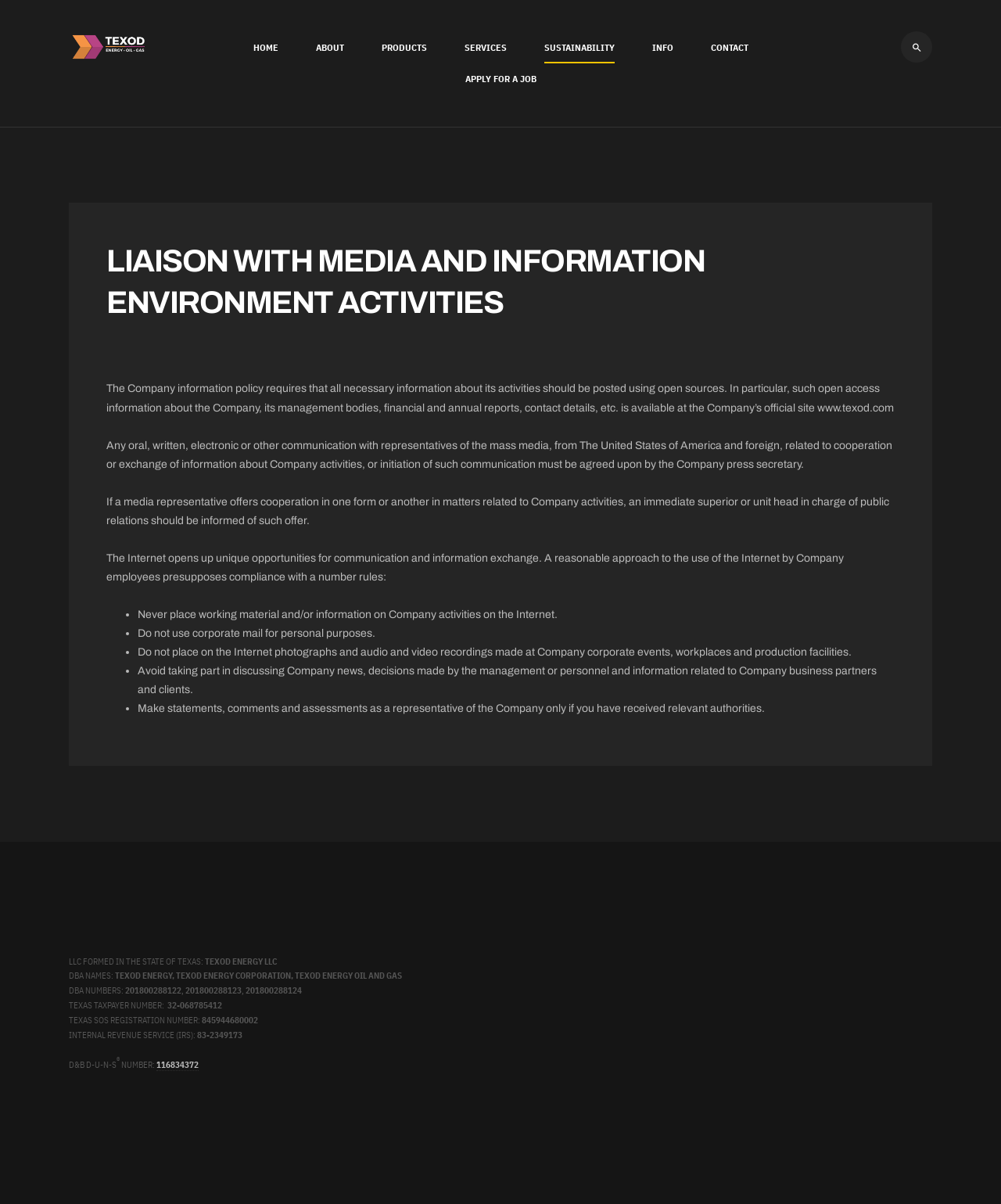Please reply to the following question with a single word or a short phrase:
What is the Texas Taxpayer Number of the company?

32-0 68785412